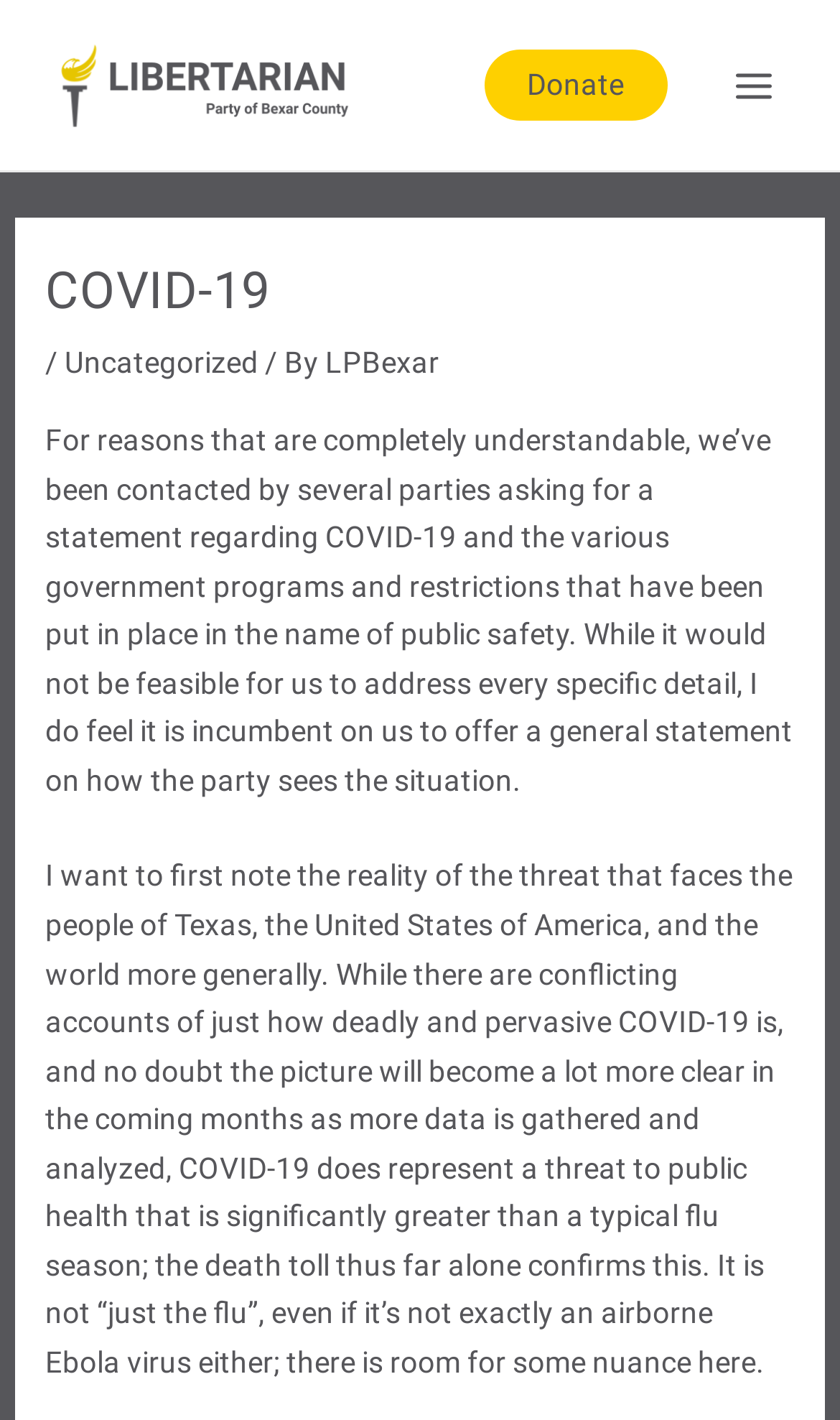How many links are present in the top navigation bar?
Answer the question in a detailed and comprehensive manner.

The top navigation bar contains two links, 'LPBexar' and 'Donate', which can be identified by their bounding box coordinates and OCR text.